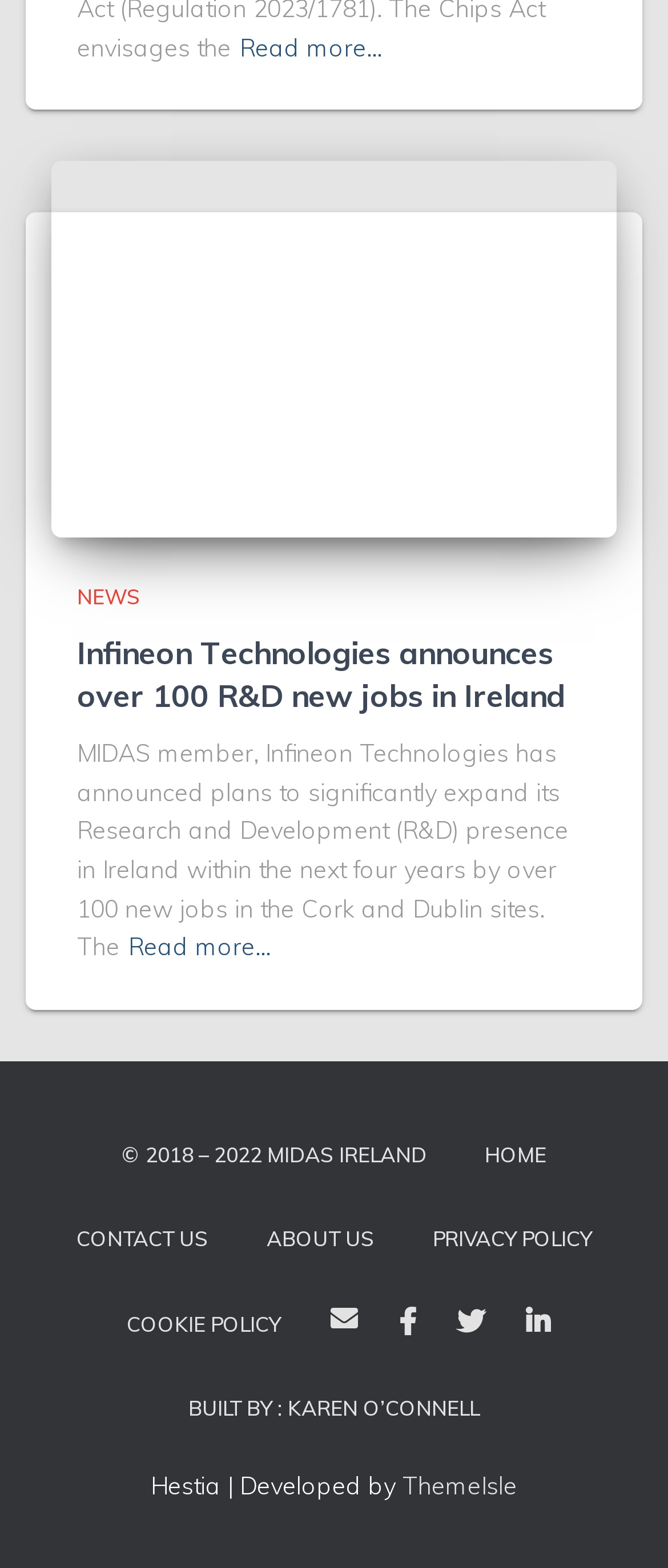What is the company announcing in the news?
Look at the screenshot and respond with a single word or phrase.

Over 100 R&D new jobs